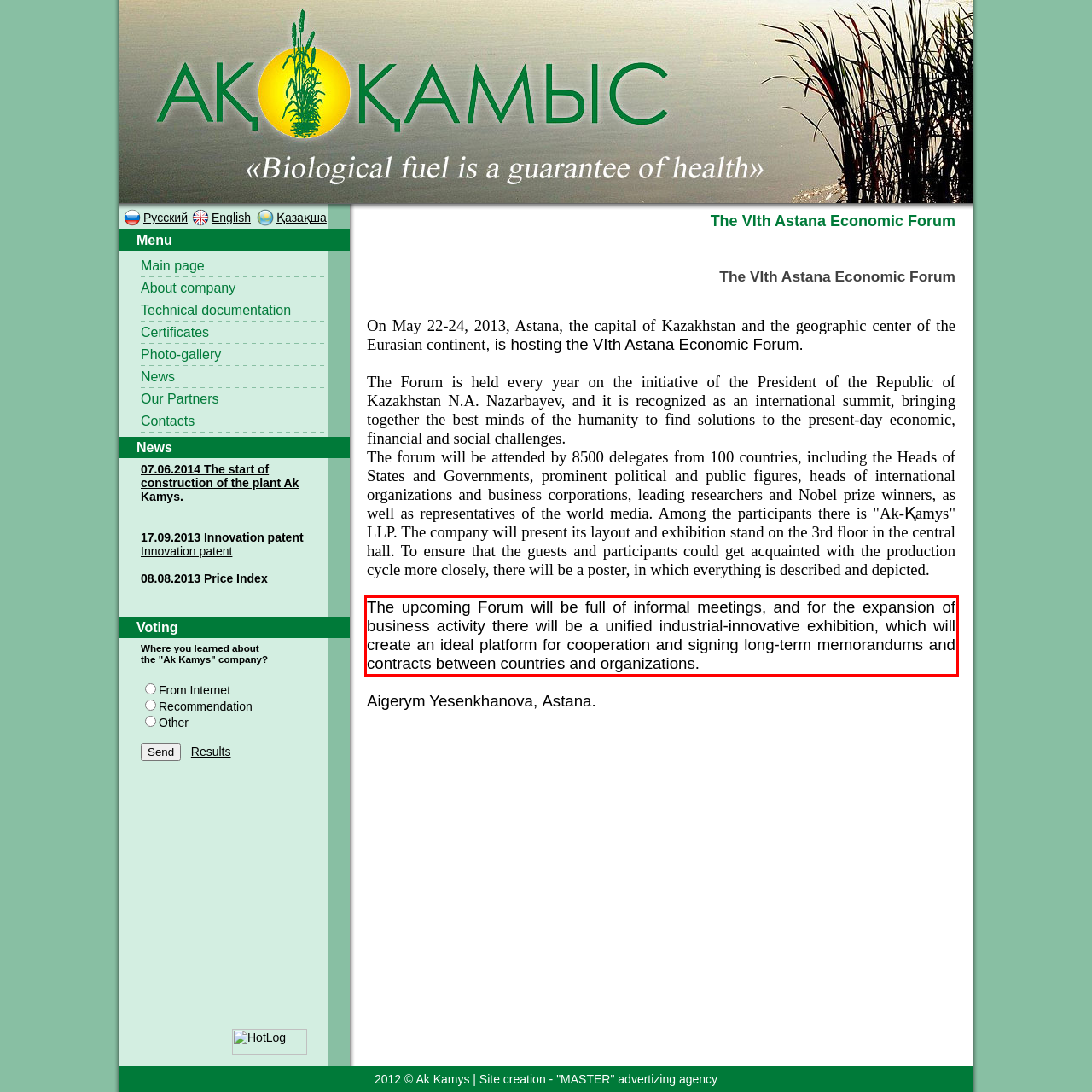Identify the red bounding box in the webpage screenshot and perform OCR to generate the text content enclosed.

The upcoming Forum will be full of informal meetings, and for the expansion of business activity there will be a unified industrial-innovative exhibition, which will create an ideal platform for cooperation and signing long-term memorandums and contracts between countries and organizations.